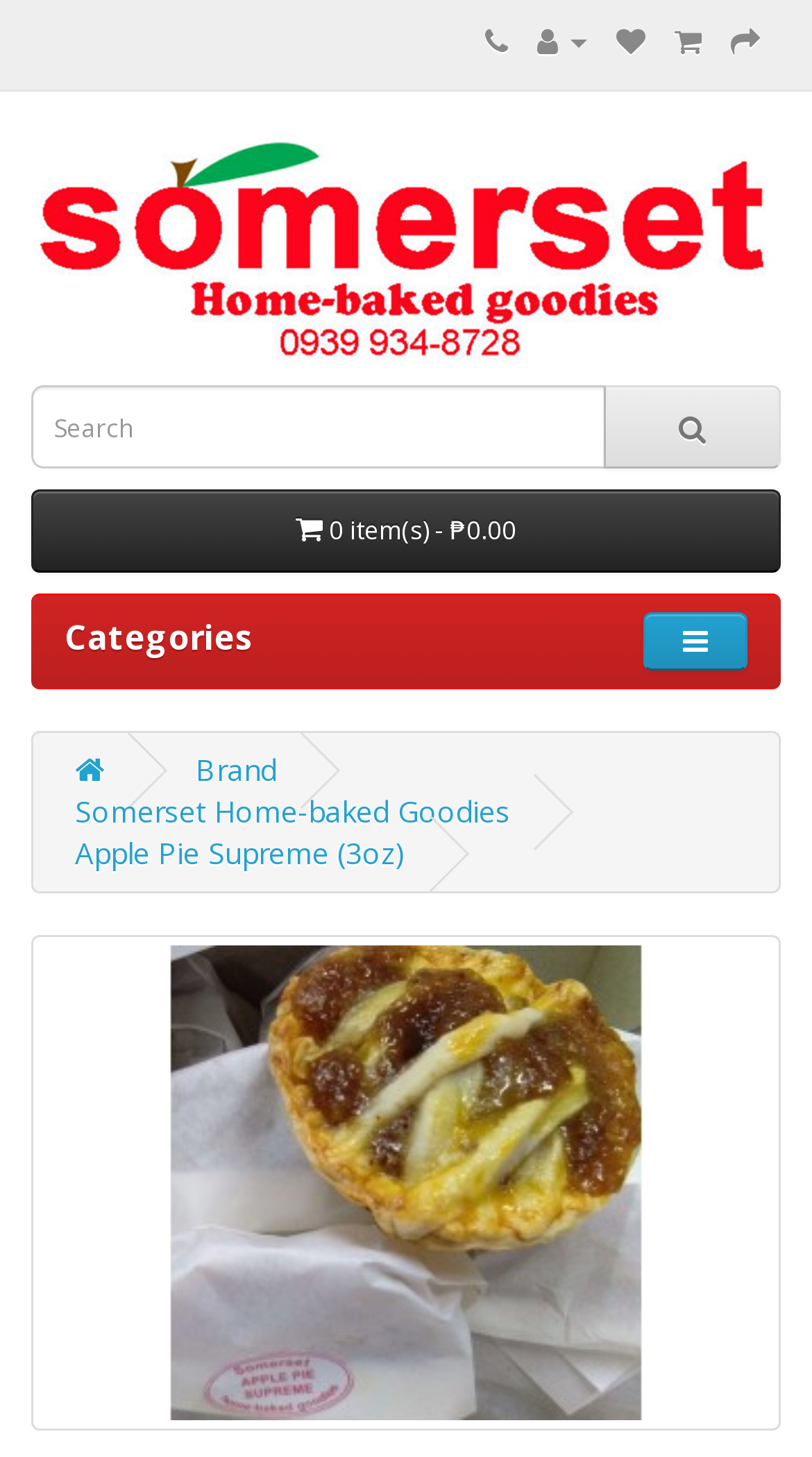Locate the bounding box coordinates of the element that should be clicked to execute the following instruction: "View shopping cart".

[0.038, 0.336, 0.962, 0.394]